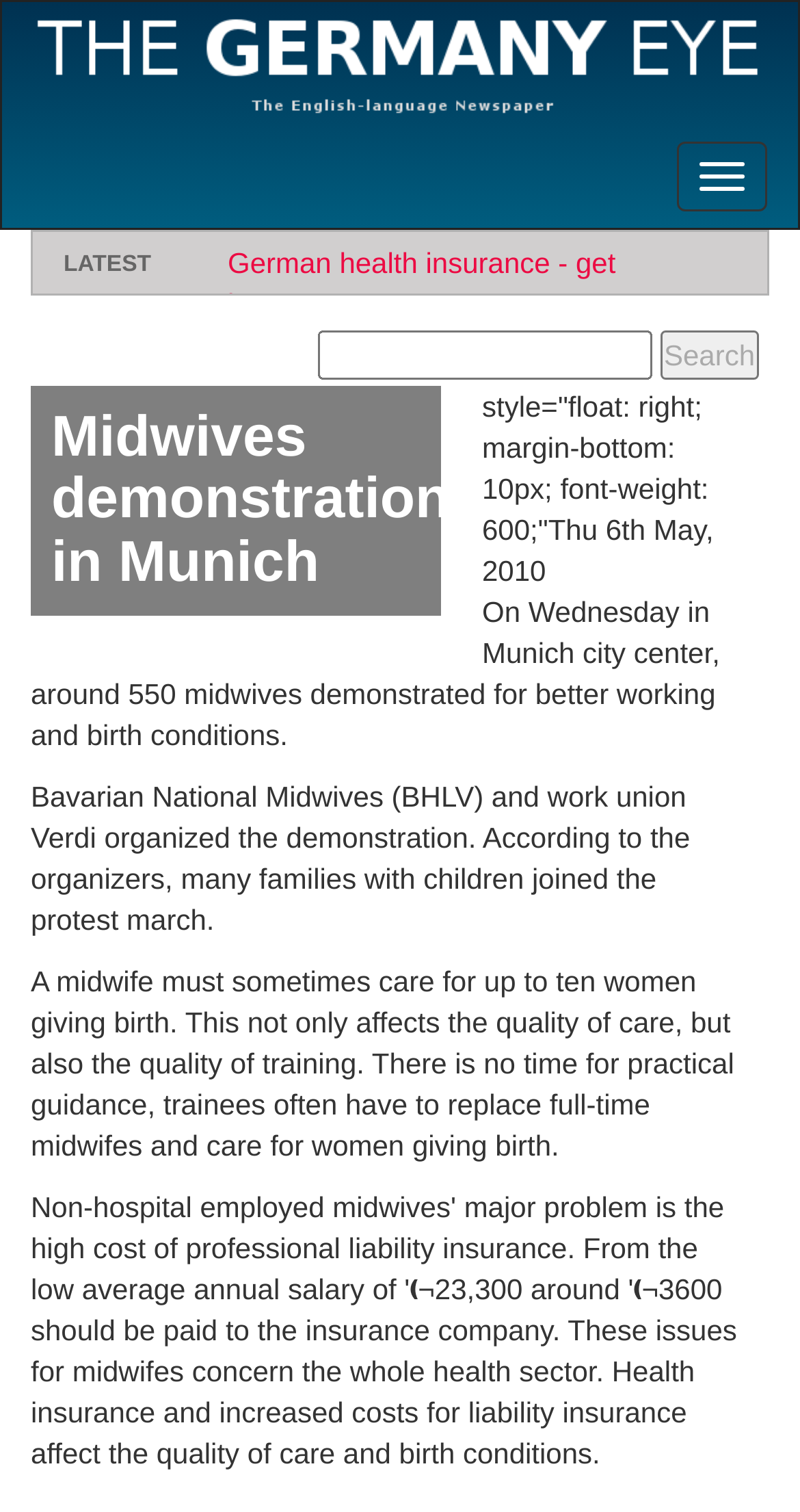Please provide a short answer using a single word or phrase for the question:
Who organized the demonstration?

BHLV and Verdi